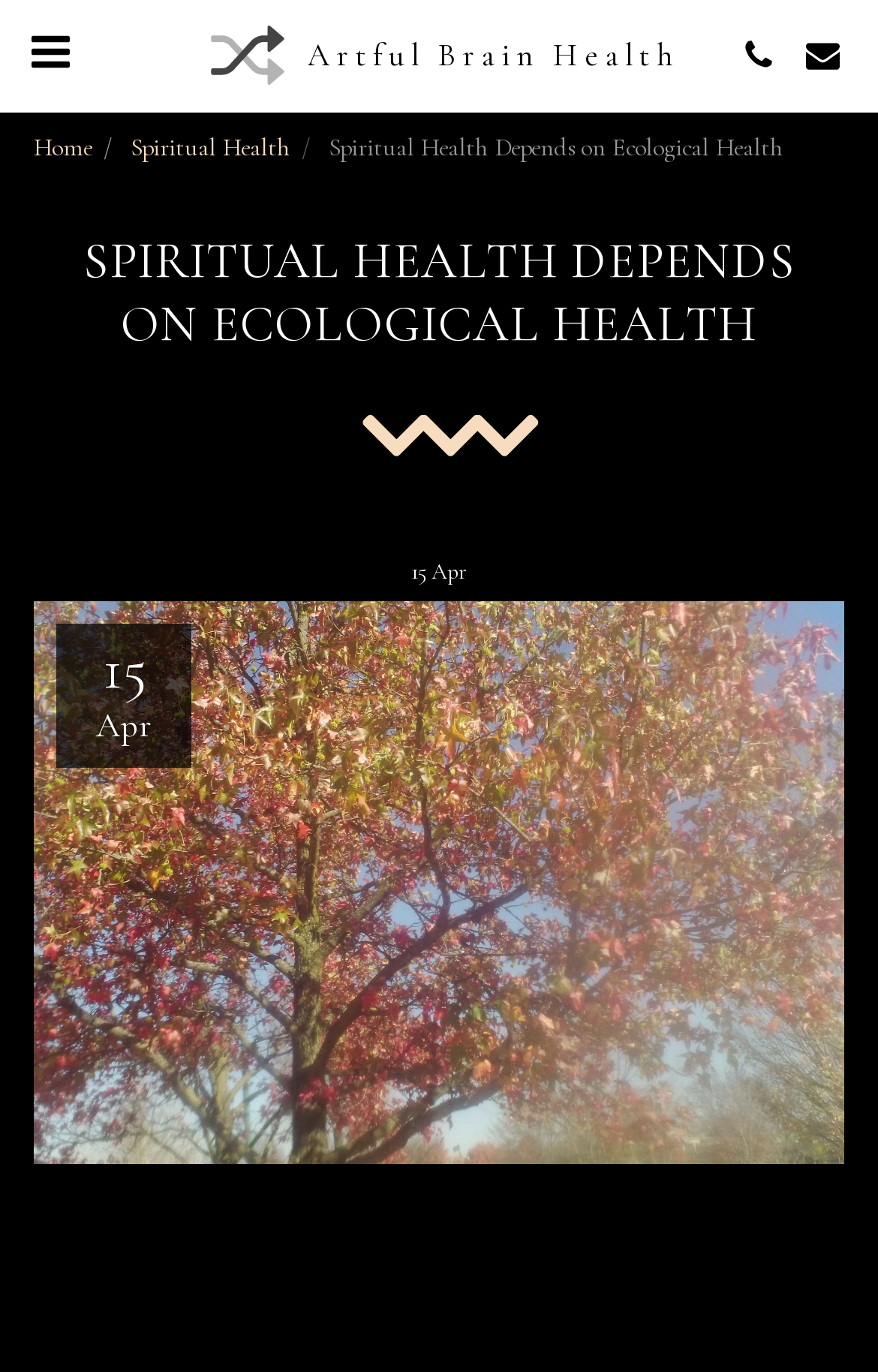Find the bounding box coordinates for the UI element that matches this description: "Home".

[0.038, 0.097, 0.105, 0.118]